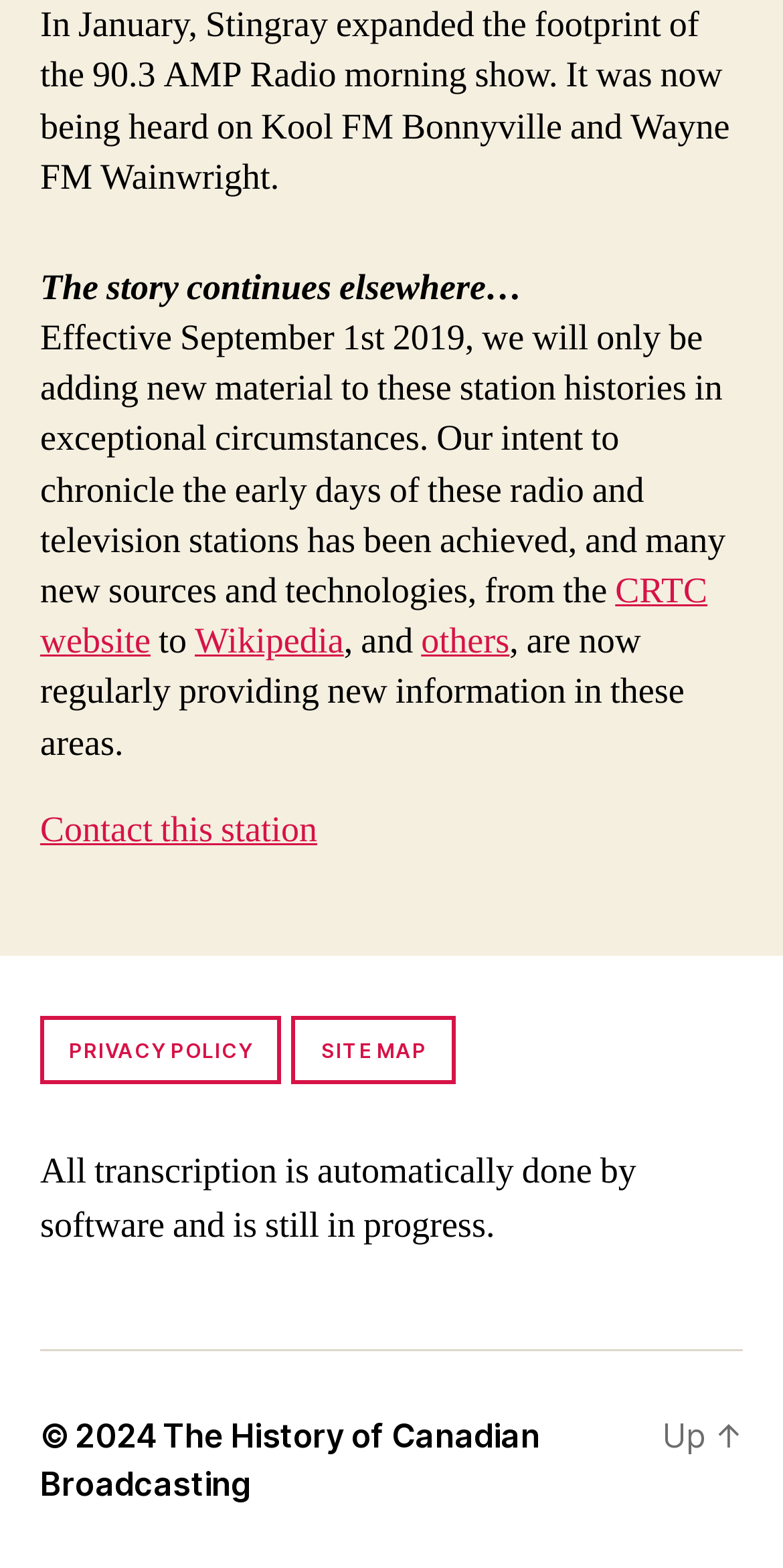Identify the bounding box coordinates of the clickable region necessary to fulfill the following instruction: "Contact this station". The bounding box coordinates should be four float numbers between 0 and 1, i.e., [left, top, right, bottom].

[0.051, 0.514, 0.405, 0.544]